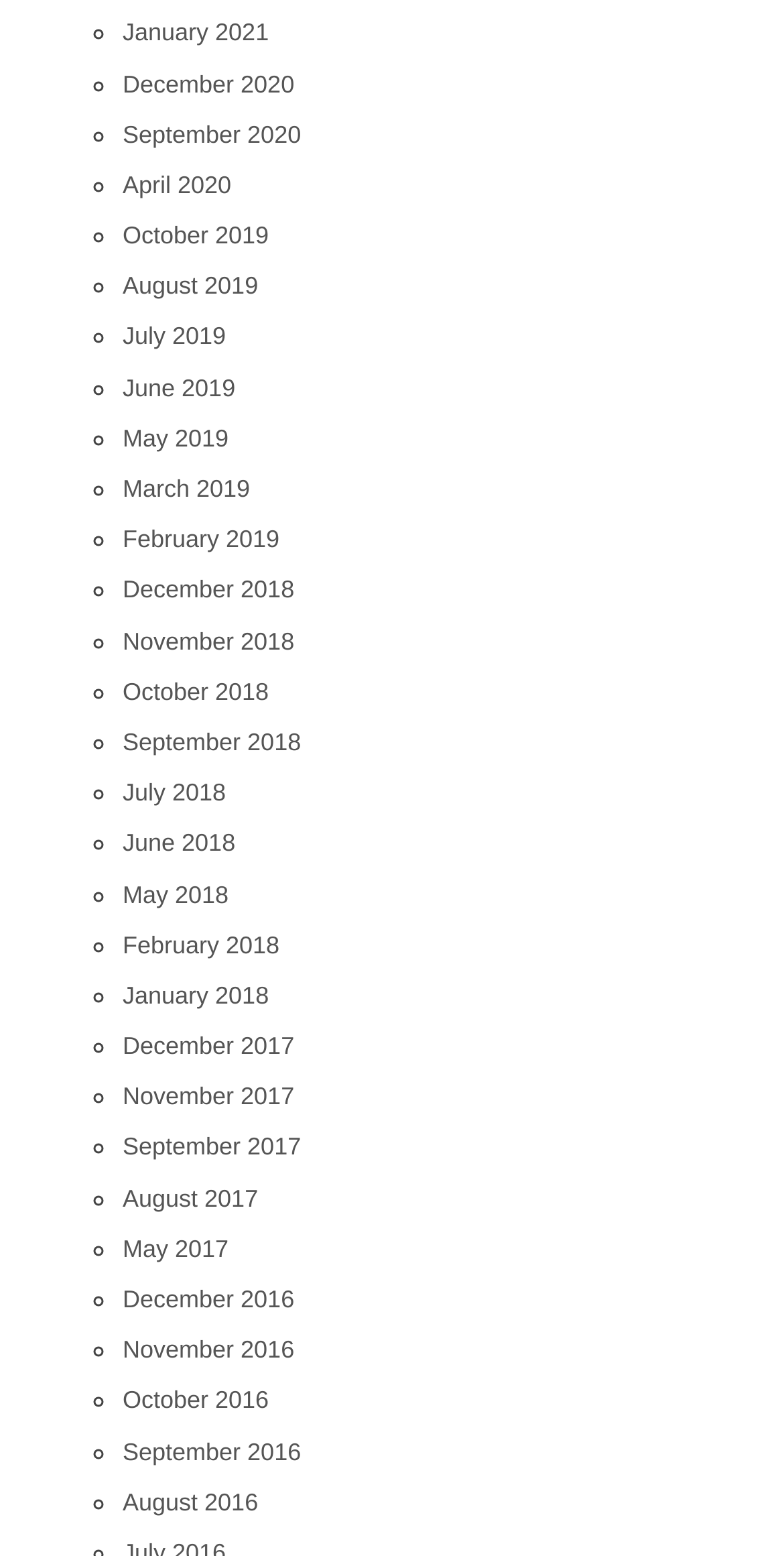Are the months listed in chronological order?
Based on the image, answer the question with as much detail as possible.

I looked at the list of links and found that the months are listed in chronological order, with the most recent month first and the earliest month last.